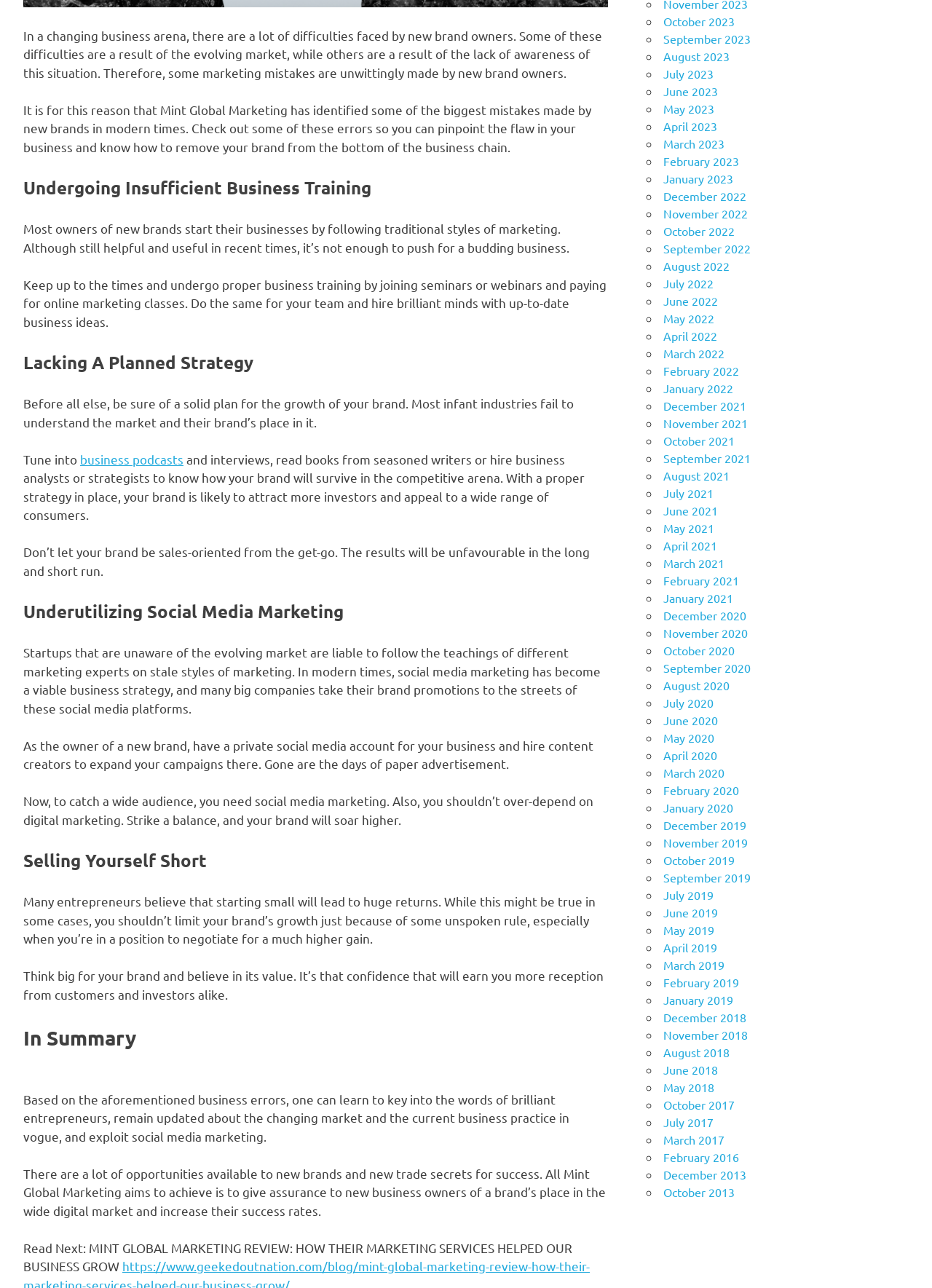Determine the bounding box for the HTML element described here: "January 2023". The coordinates should be given as [left, top, right, bottom] with each number being a float between 0 and 1.

[0.712, 0.133, 0.787, 0.144]